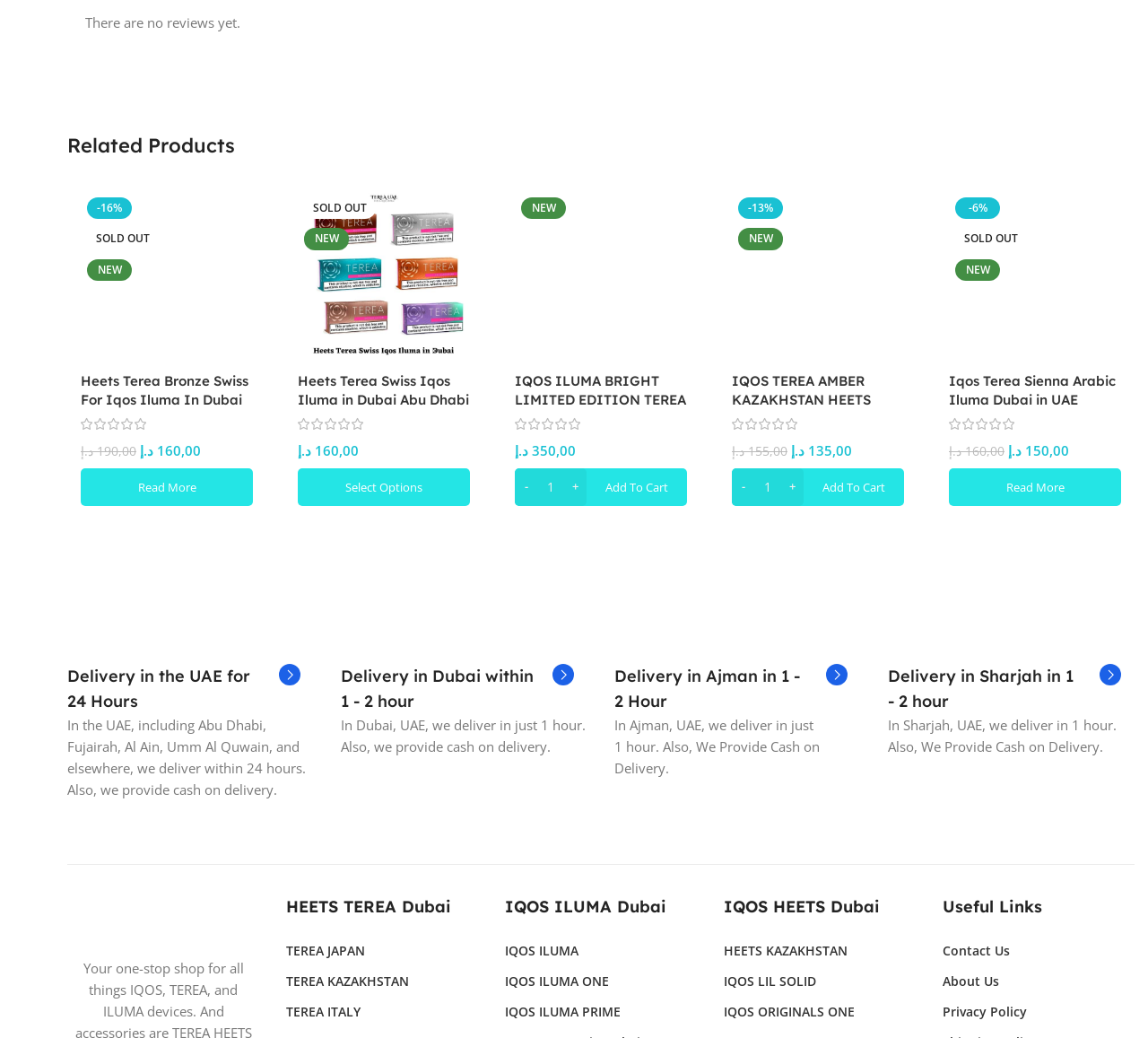Can you show the bounding box coordinates of the region to click on to complete the task described in the instruction: "Read more about 'Iqos Terea Sienna Arabic Iluma Dubai in UAE'"?

[0.827, 0.451, 0.977, 0.487]